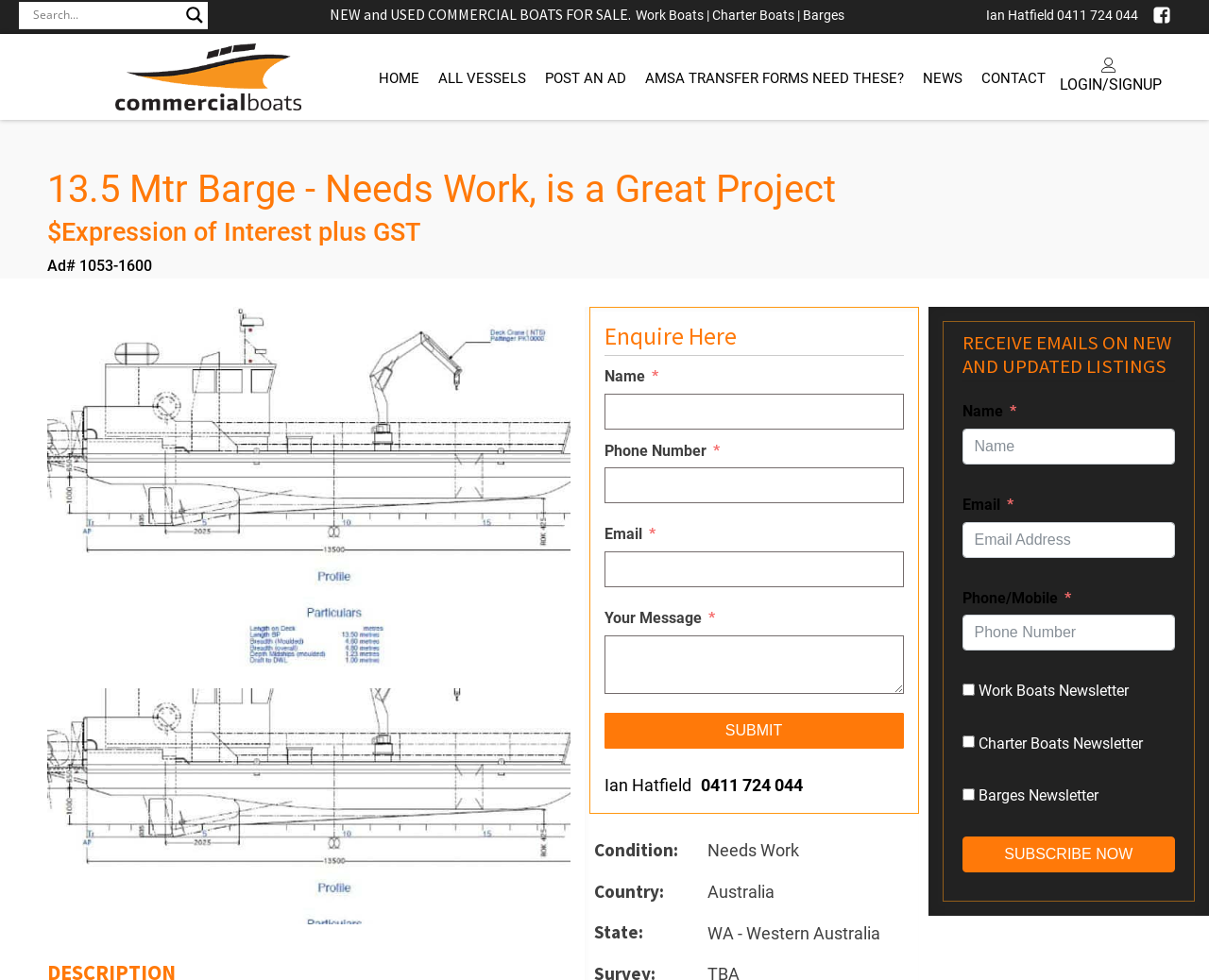Locate the bounding box coordinates of the clickable element to fulfill the following instruction: "Search for commercial boats". Provide the coordinates as four float numbers between 0 and 1 in the format [left, top, right, bottom].

[0.027, 0.001, 0.146, 0.028]